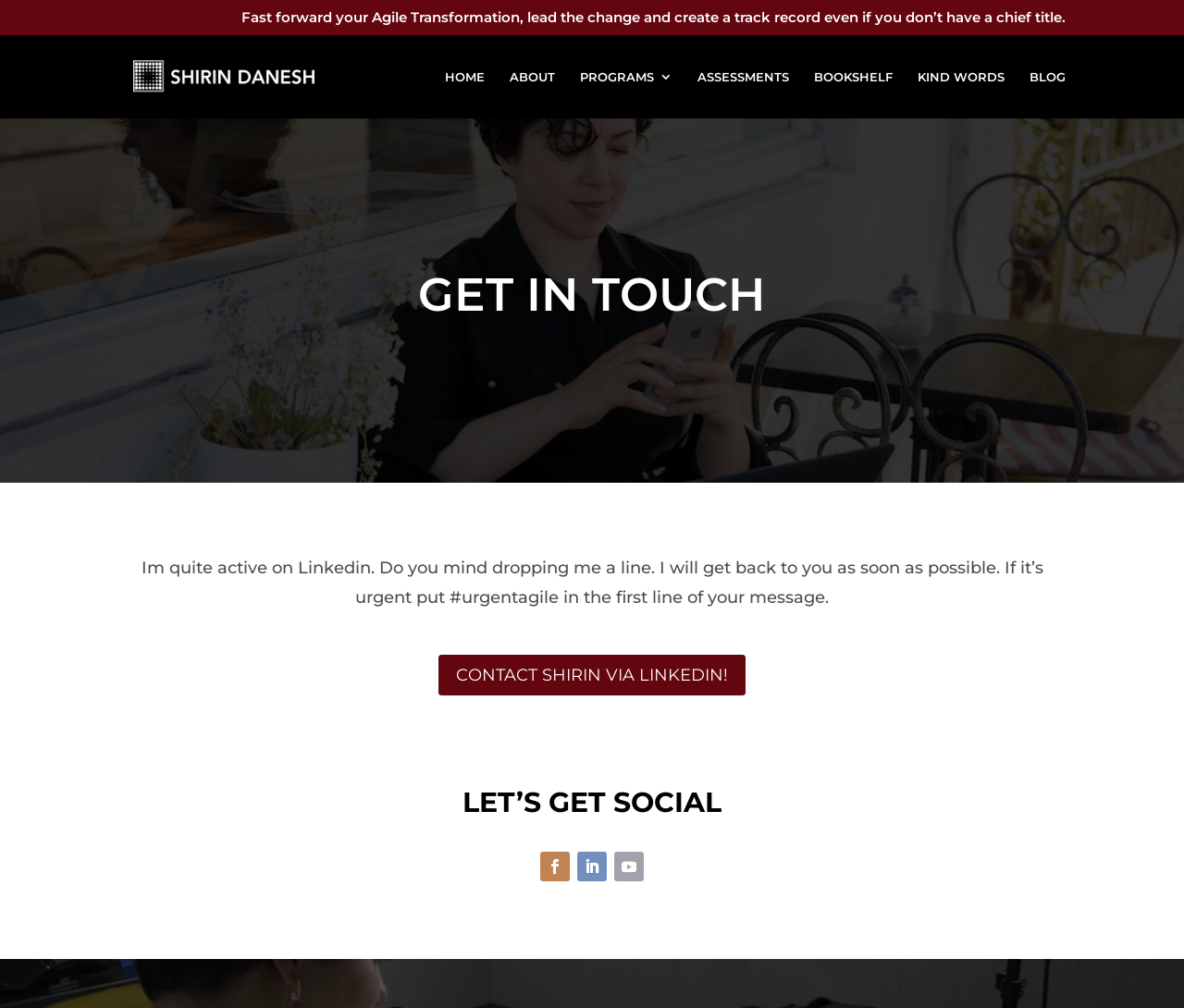Answer the question in a single word or phrase:
What is the purpose of the search box?

Search the website